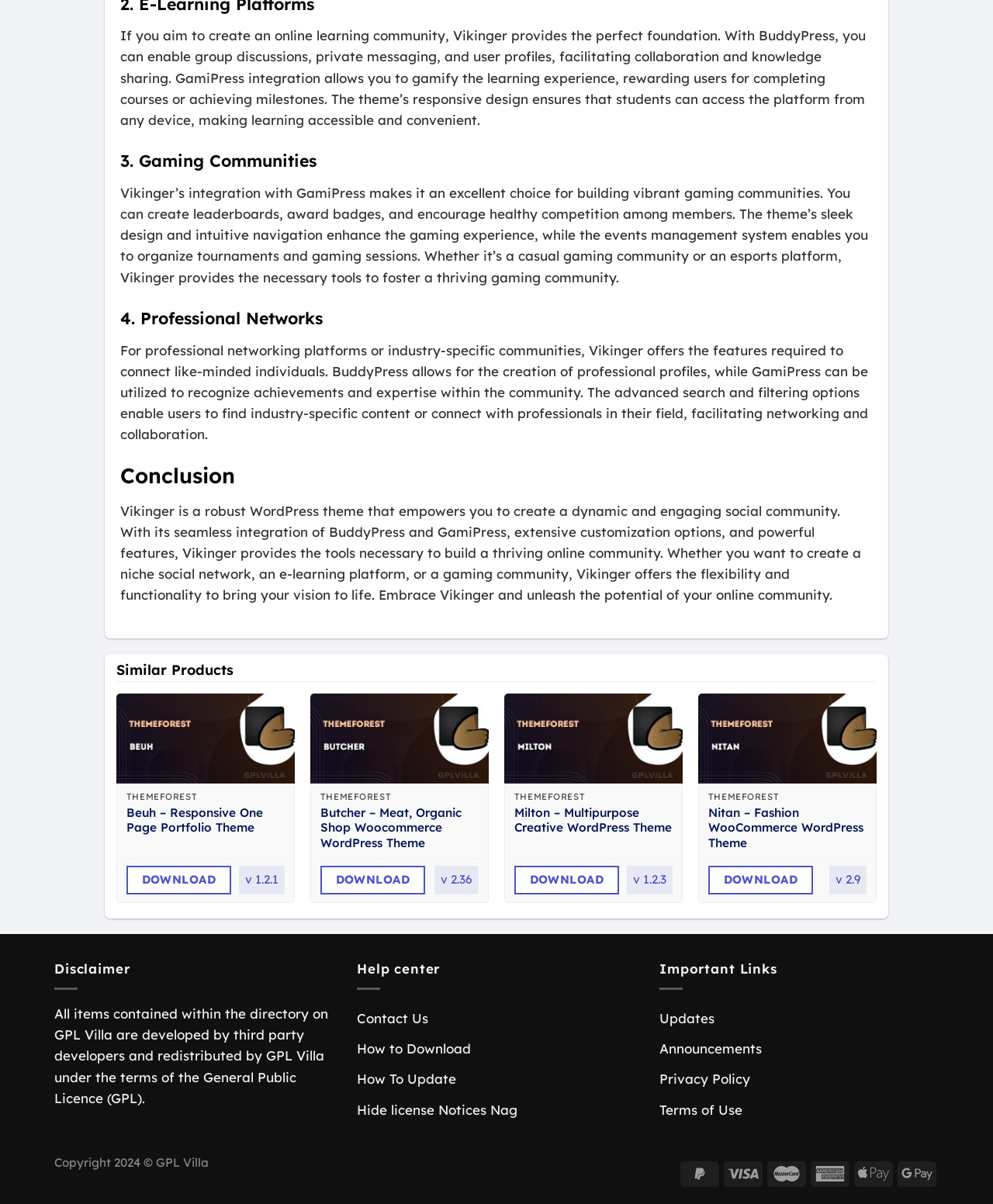Please provide a brief answer to the following inquiry using a single word or phrase:
What is the purpose of GamiPress integration?

Gamify the learning experience